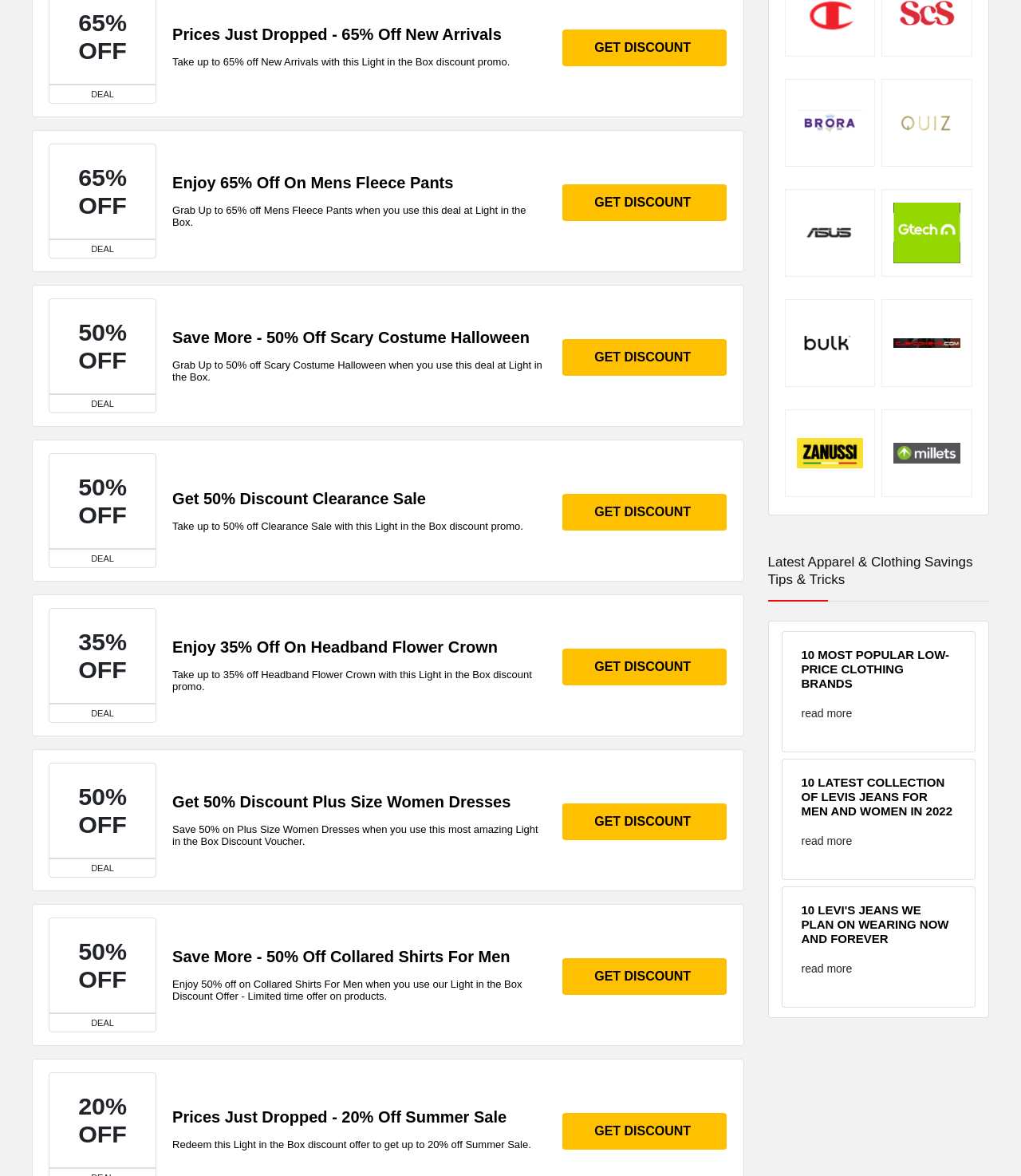Please identify the bounding box coordinates of the area I need to click to accomplish the following instruction: "Read about 10 most popular low-price clothing brands".

[0.785, 0.551, 0.936, 0.588]